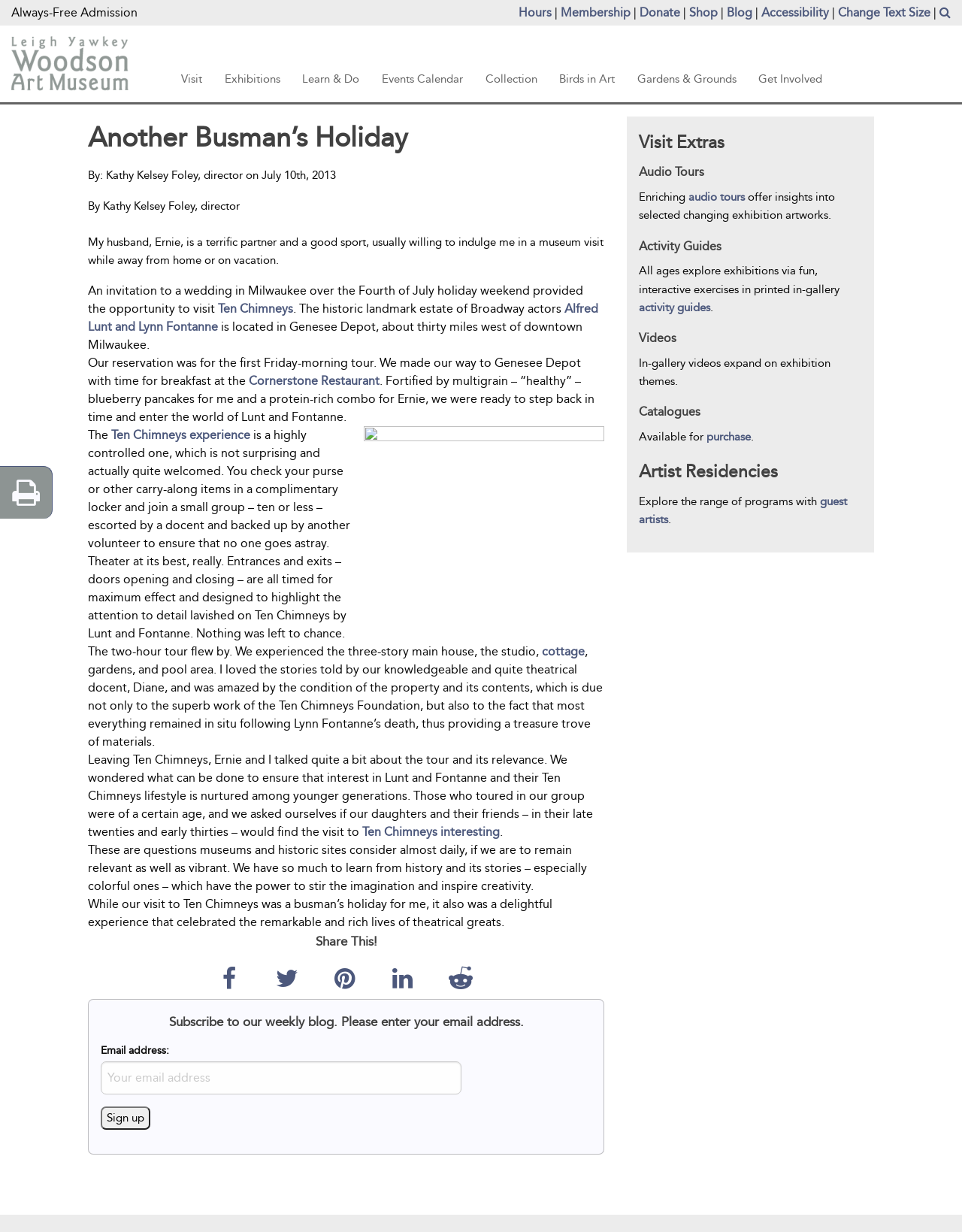Using the webpage screenshot, find the UI element described by Only technical cookies. Provide the bounding box coordinates in the format (top-left x, top-left y, bottom-right x, bottom-right y), ensuring all values are floating point numbers between 0 and 1.

None